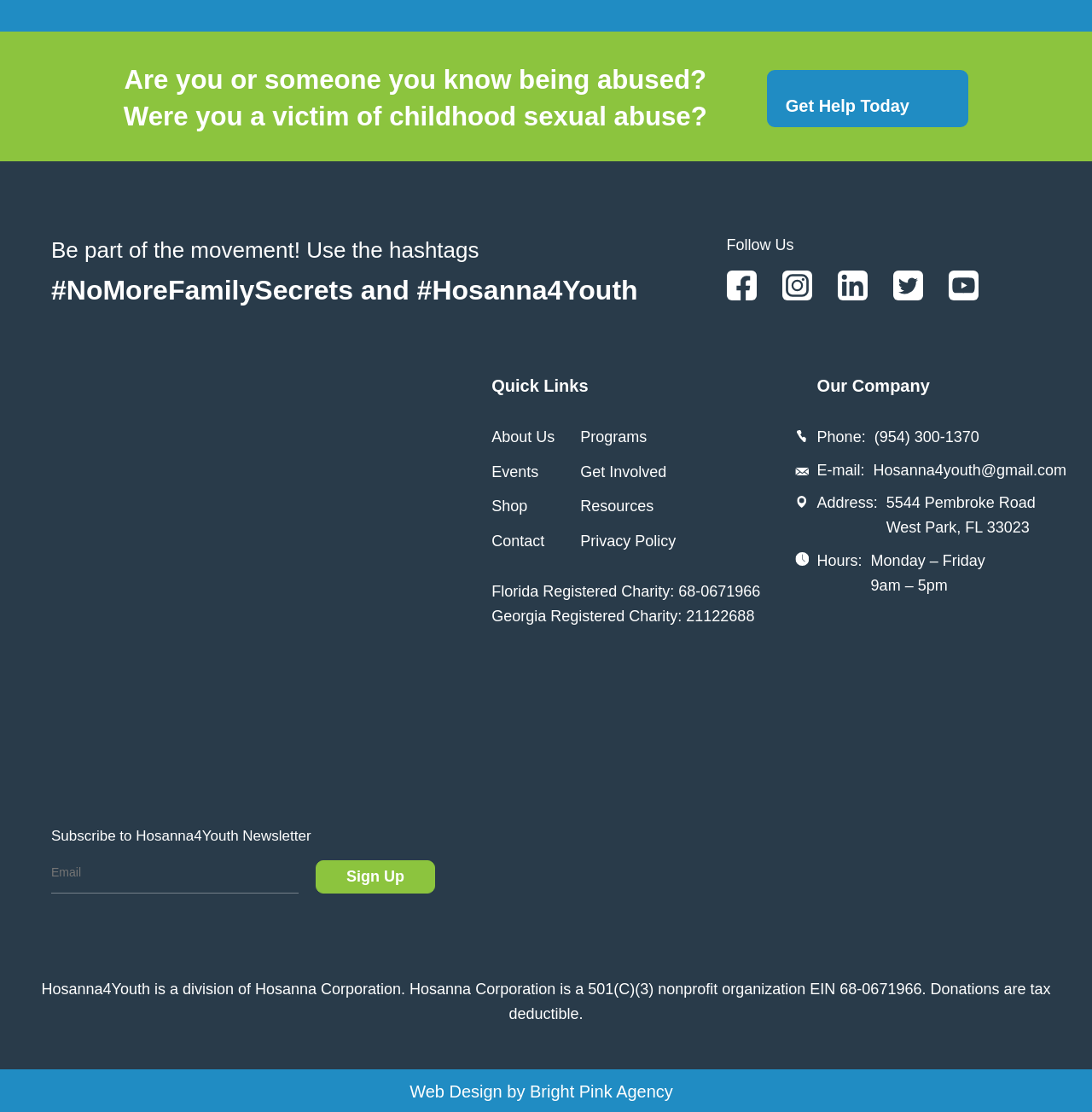Determine the bounding box coordinates of the region I should click to achieve the following instruction: "Call the phone number". Ensure the bounding box coordinates are four float numbers between 0 and 1, i.e., [left, top, right, bottom].

[0.801, 0.385, 0.897, 0.4]